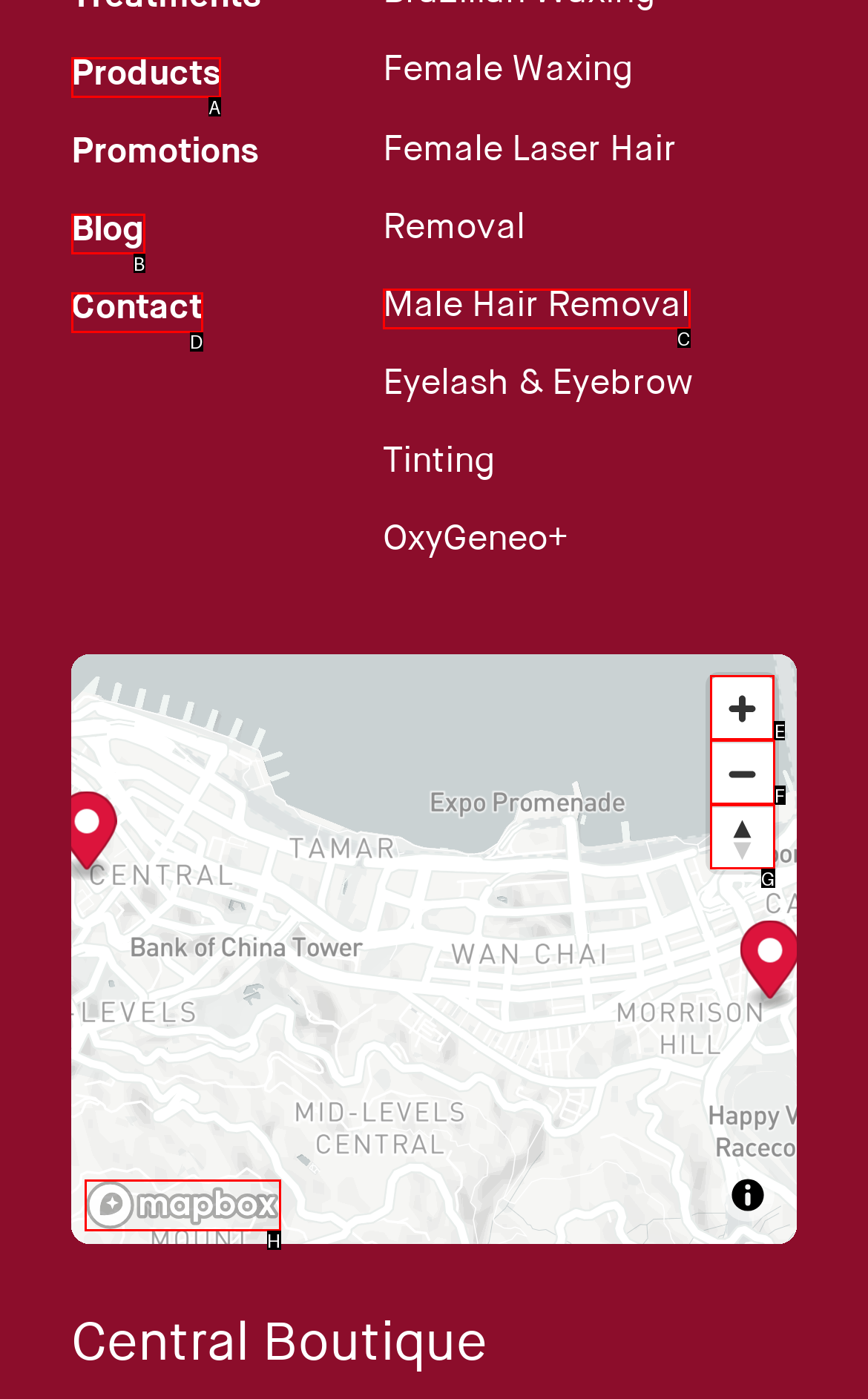Select the HTML element to finish the task: Zoom in the map Reply with the letter of the correct option.

E